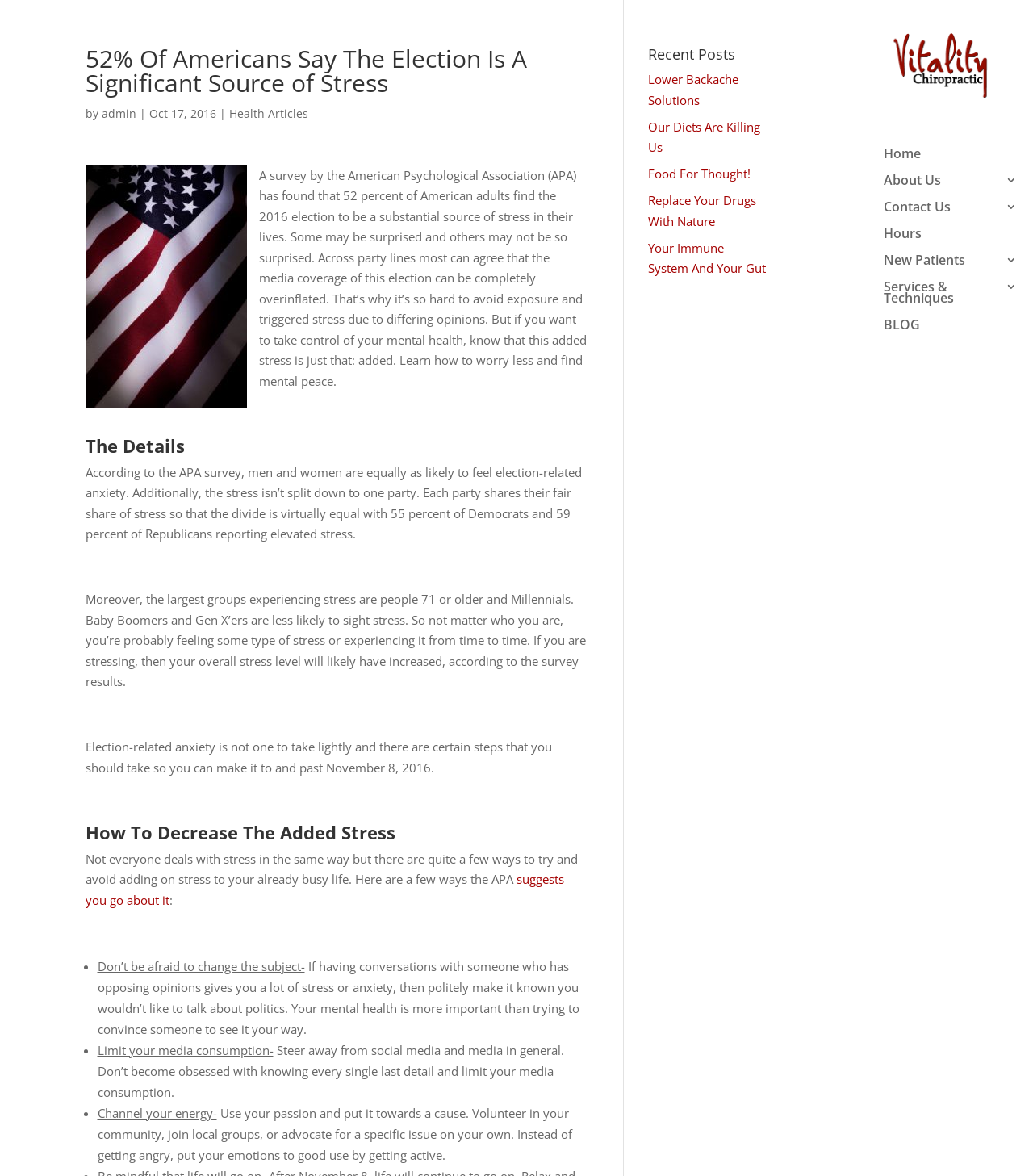Please find the bounding box coordinates of the element's region to be clicked to carry out this instruction: "Read the '52% Of Americans Say The Election Is A Significant Source of Stress' article".

[0.082, 0.04, 0.568, 0.088]